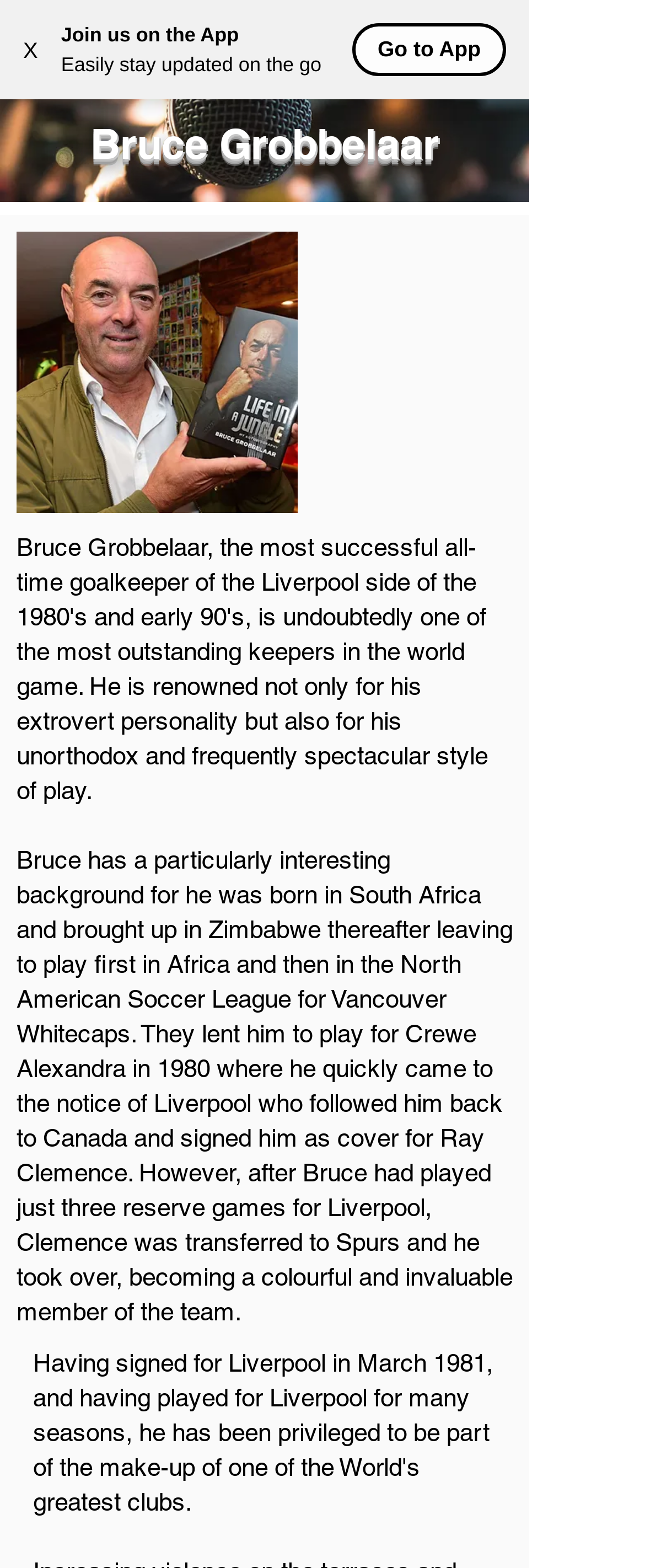What is the image description of the image below Bruce Grobbelaar's name? Refer to the image and provide a one-word or short phrase answer.

Image by Kane Reinholdtsen